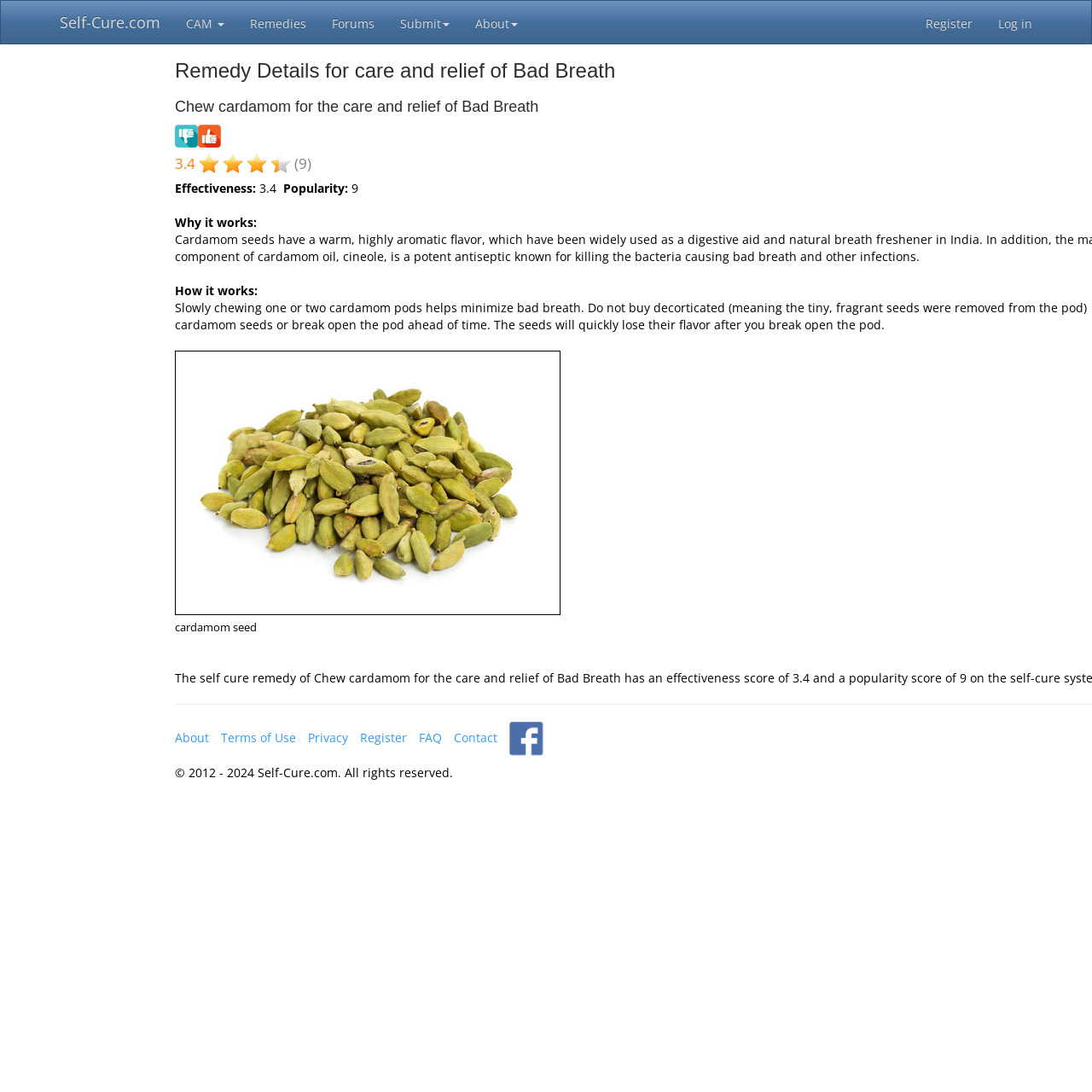Determine the bounding box coordinates of the clickable region to follow the instruction: "Click on the 'Register' link".

[0.836, 0.001, 0.902, 0.04]